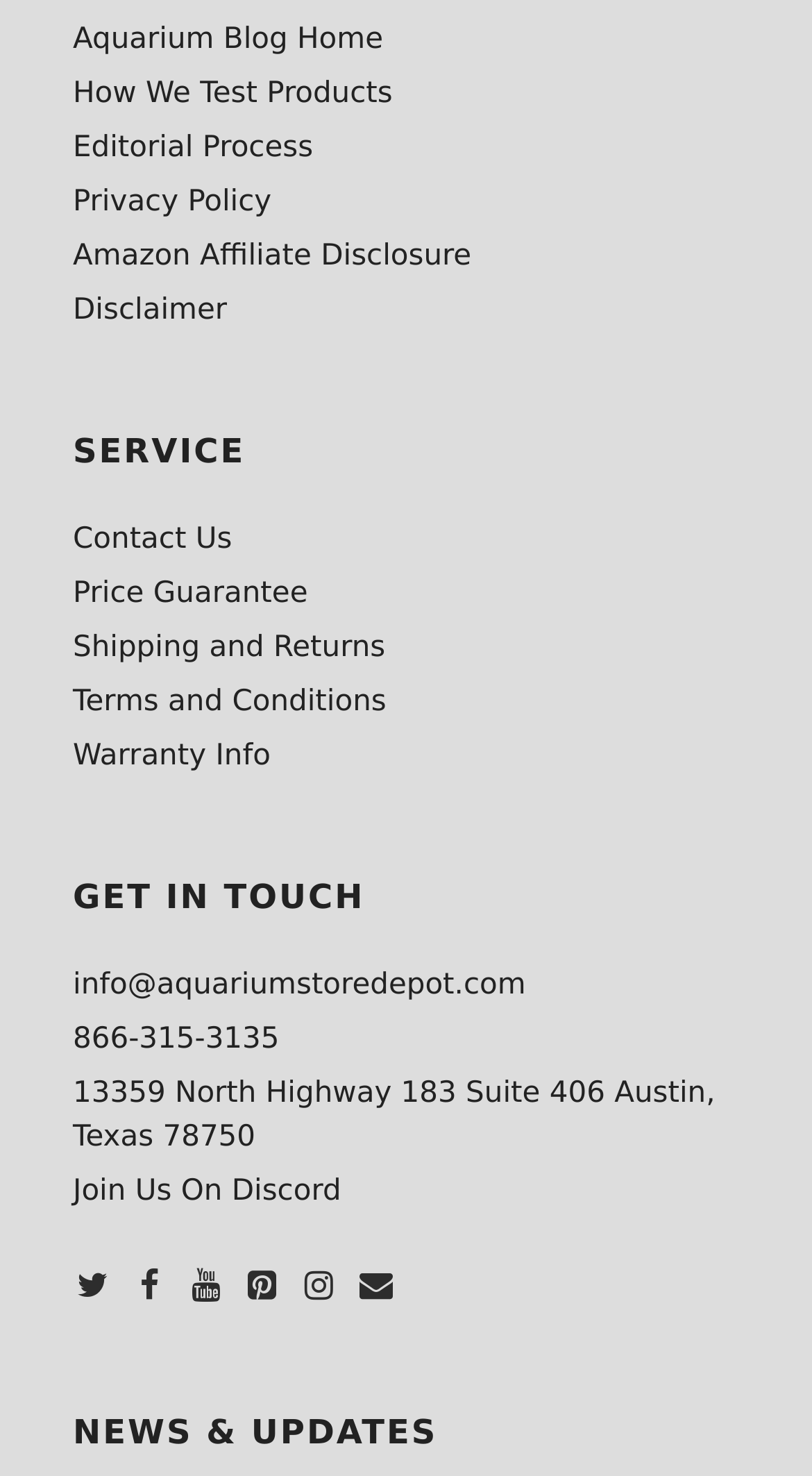Locate the bounding box coordinates of the clickable part needed for the task: "go to Aquarium Blog Home".

[0.09, 0.016, 0.472, 0.038]